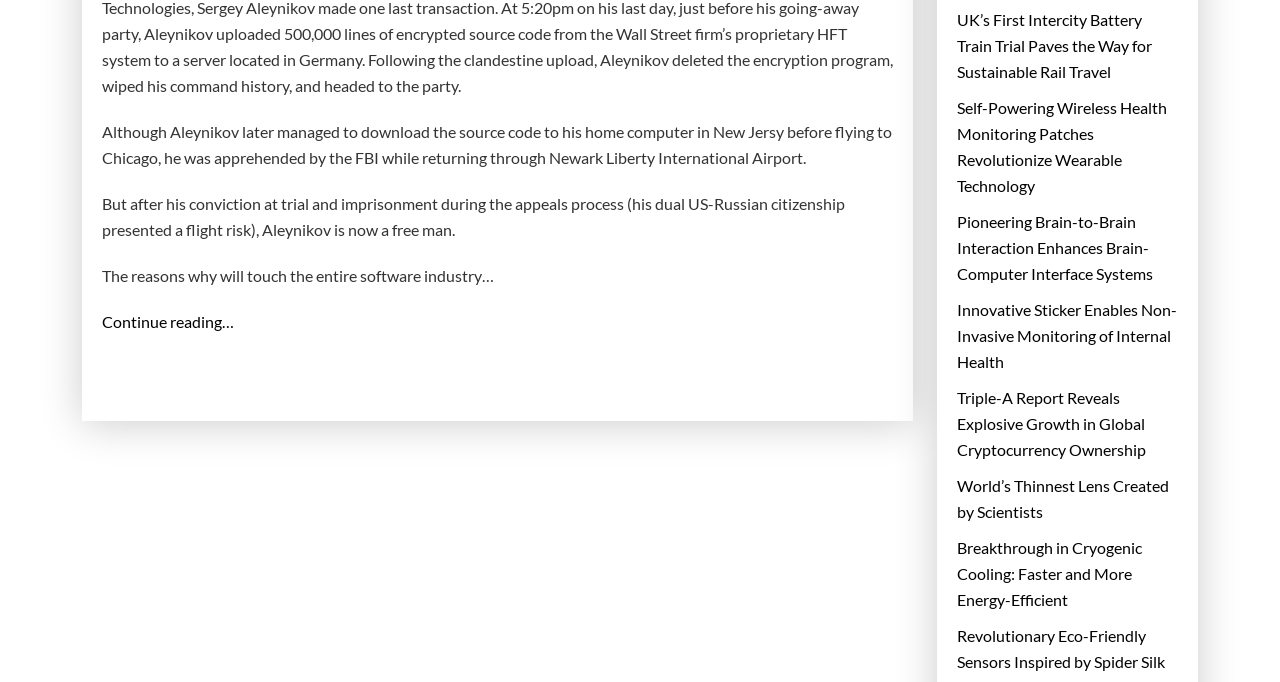Utilize the details in the image to give a detailed response to the question: How many links are there on the right side of the page?

There are 7 links on the right side of the page, each with a different title, such as 'UK's First Intercity Battery Train Trial Paves the Way for Sustainable Rail Travel', 'Self-Powering Wireless Health Monitoring Patches Revolutionize Wearable Technology', and so on.